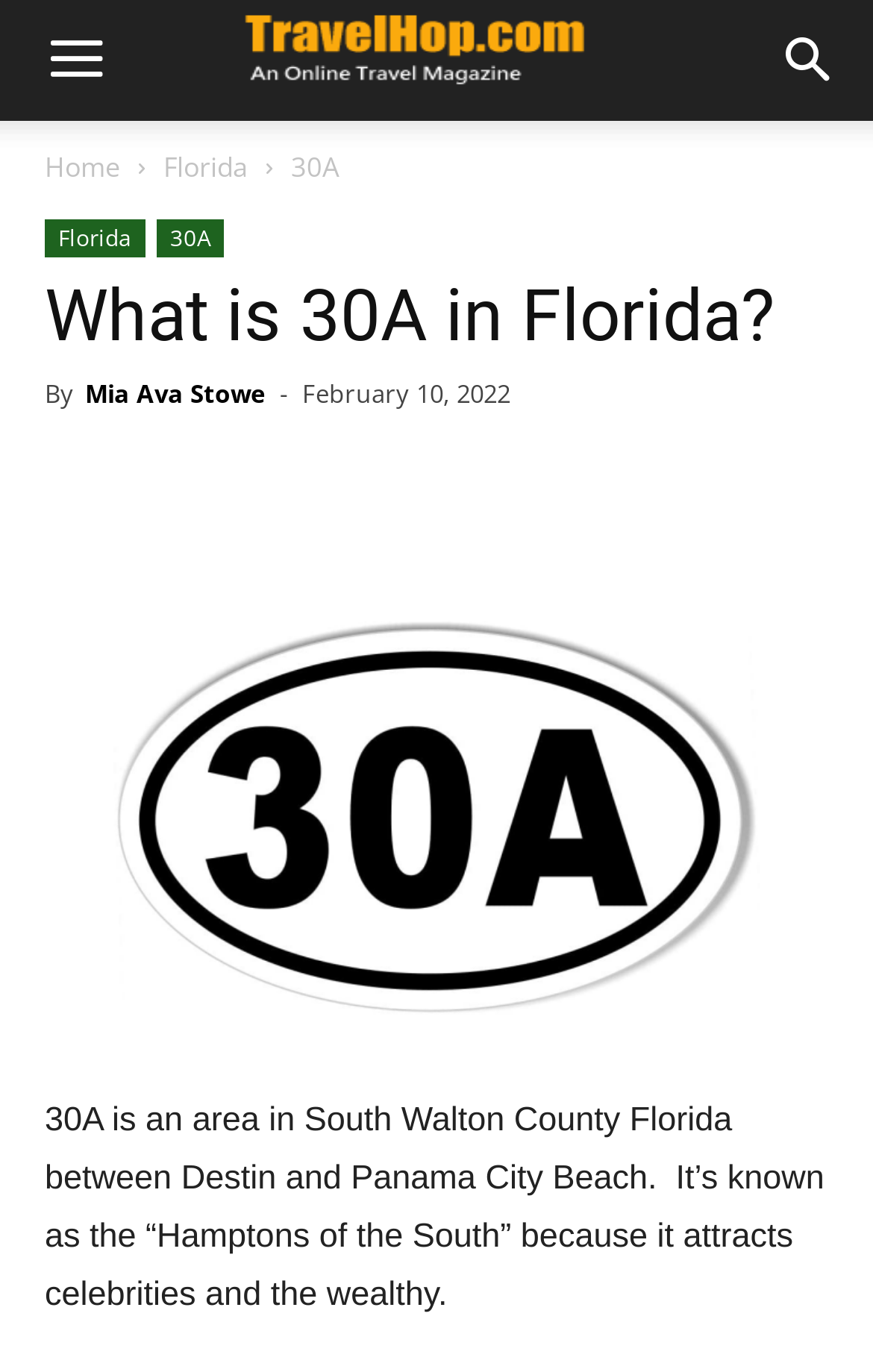Identify the title of the webpage and provide its text content.

What is 30A in Florida?